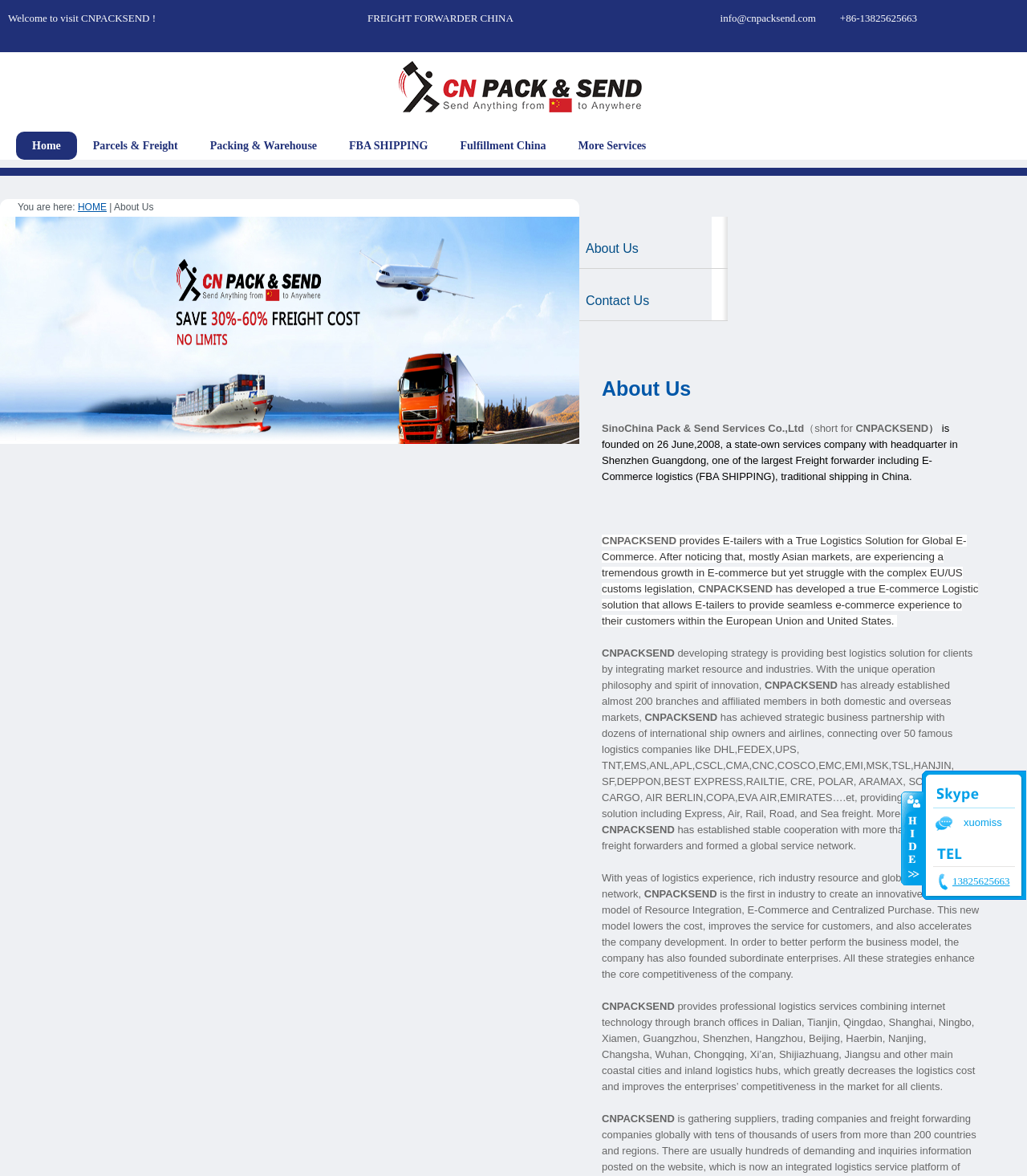Identify the bounding box coordinates of the area you need to click to perform the following instruction: "Contact CNPACKSEND via email".

[0.701, 0.01, 0.794, 0.02]